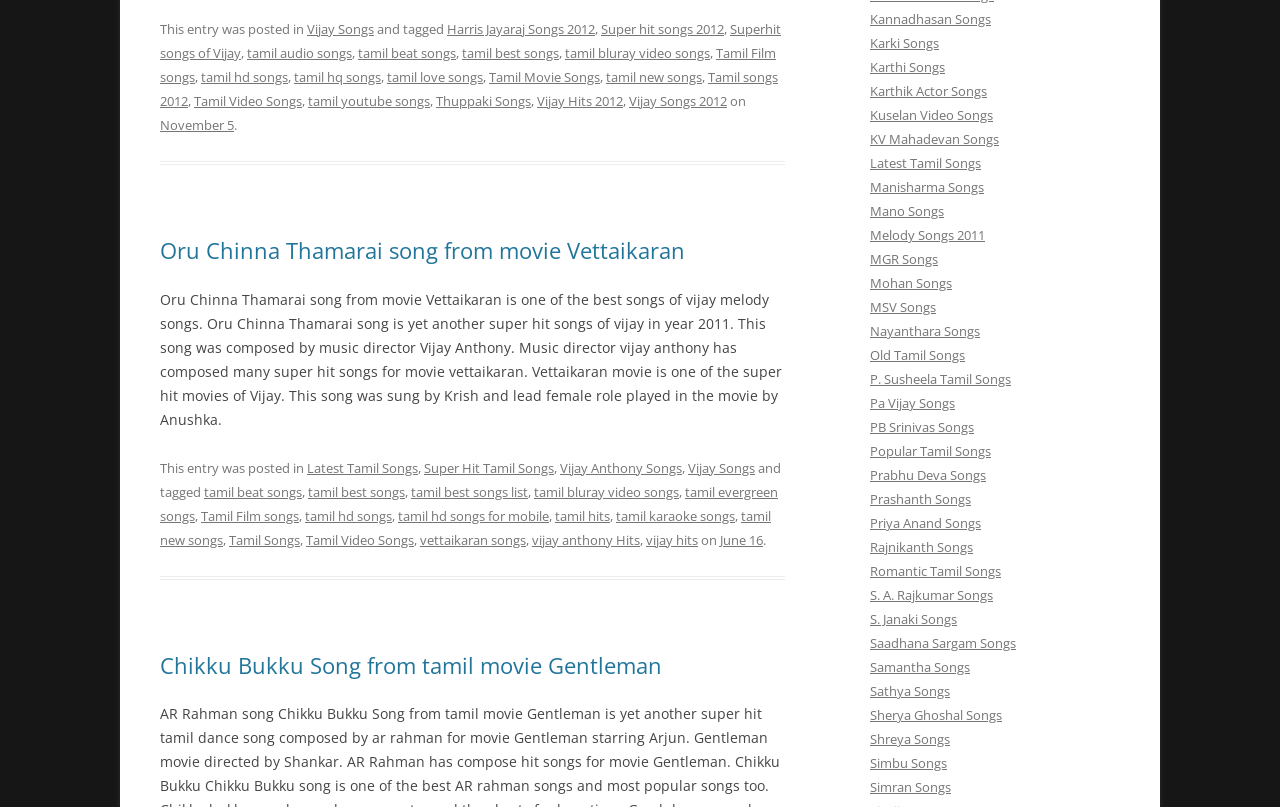Find the bounding box of the element with the following description: "Simran Songs". The coordinates must be four float numbers between 0 and 1, formatted as [left, top, right, bottom].

[0.68, 0.964, 0.743, 0.987]